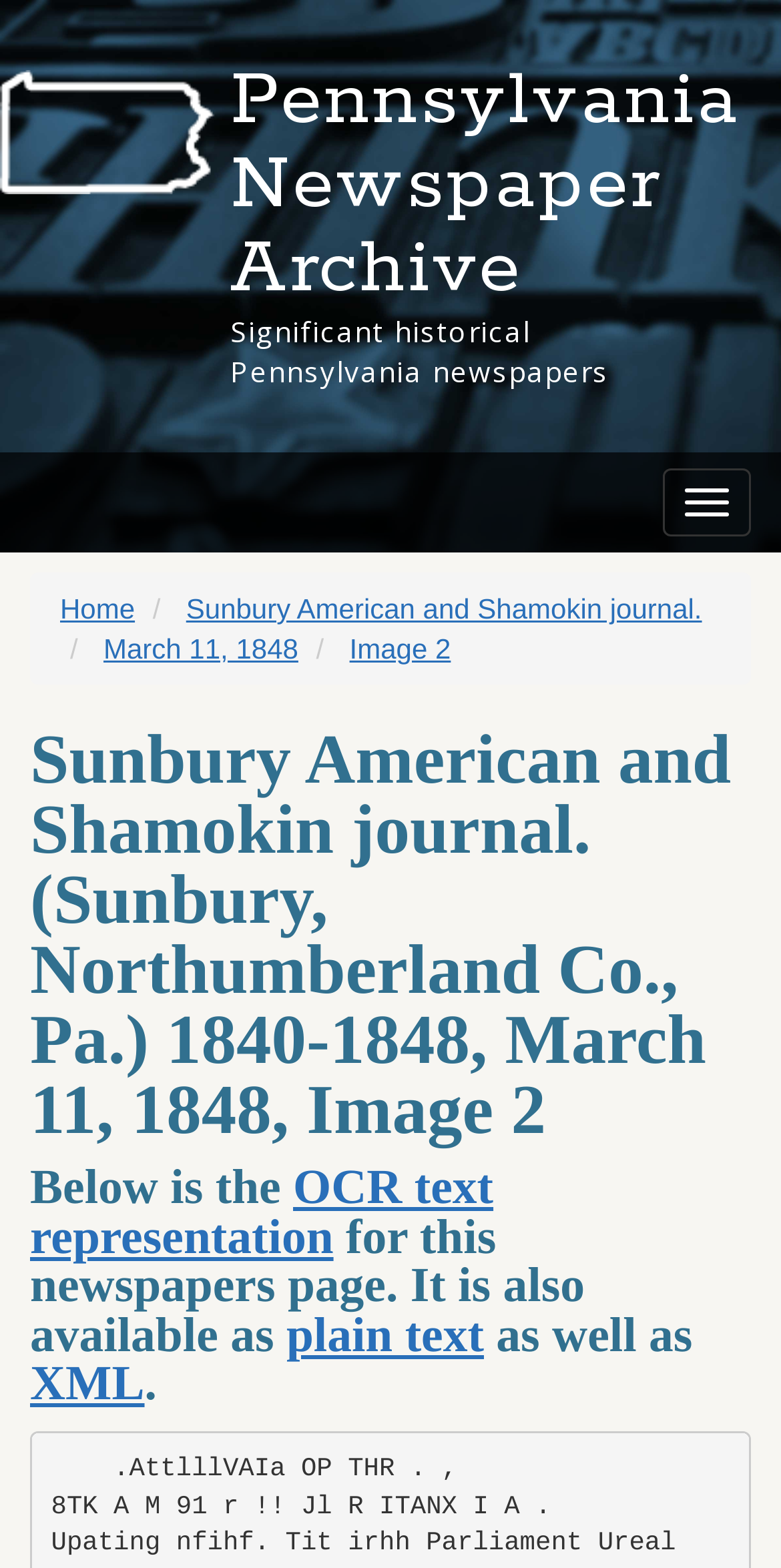Please specify the bounding box coordinates of the clickable region necessary for completing the following instruction: "Go to Home". The coordinates must consist of four float numbers between 0 and 1, i.e., [left, top, right, bottom].

[0.077, 0.378, 0.173, 0.398]